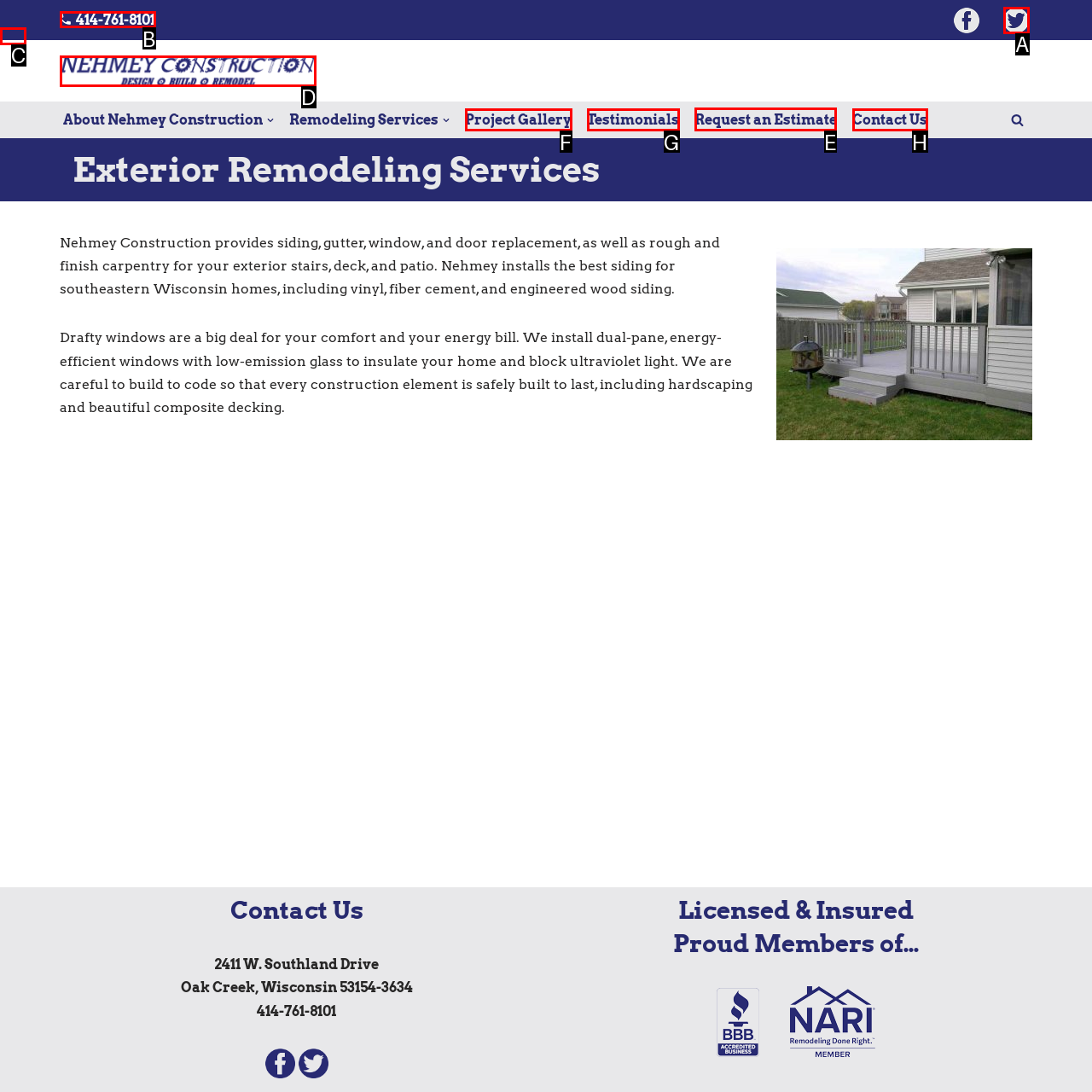Select the appropriate HTML element to click for the following task: Request an estimate
Answer with the letter of the selected option from the given choices directly.

E